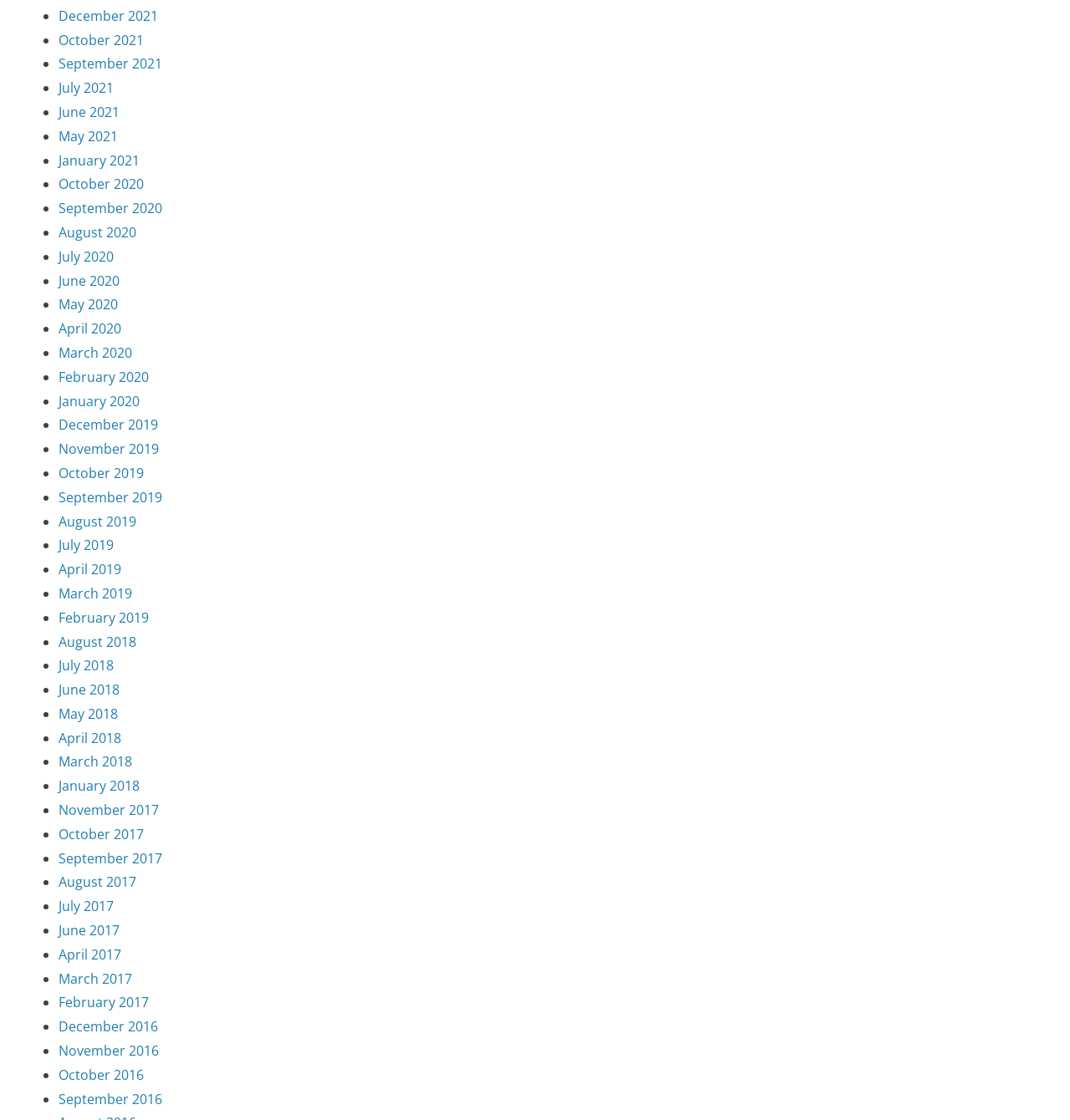Please specify the bounding box coordinates of the clickable region necessary for completing the following instruction: "Go to January 2020". The coordinates must consist of four float numbers between 0 and 1, i.e., [left, top, right, bottom].

[0.055, 0.35, 0.13, 0.366]